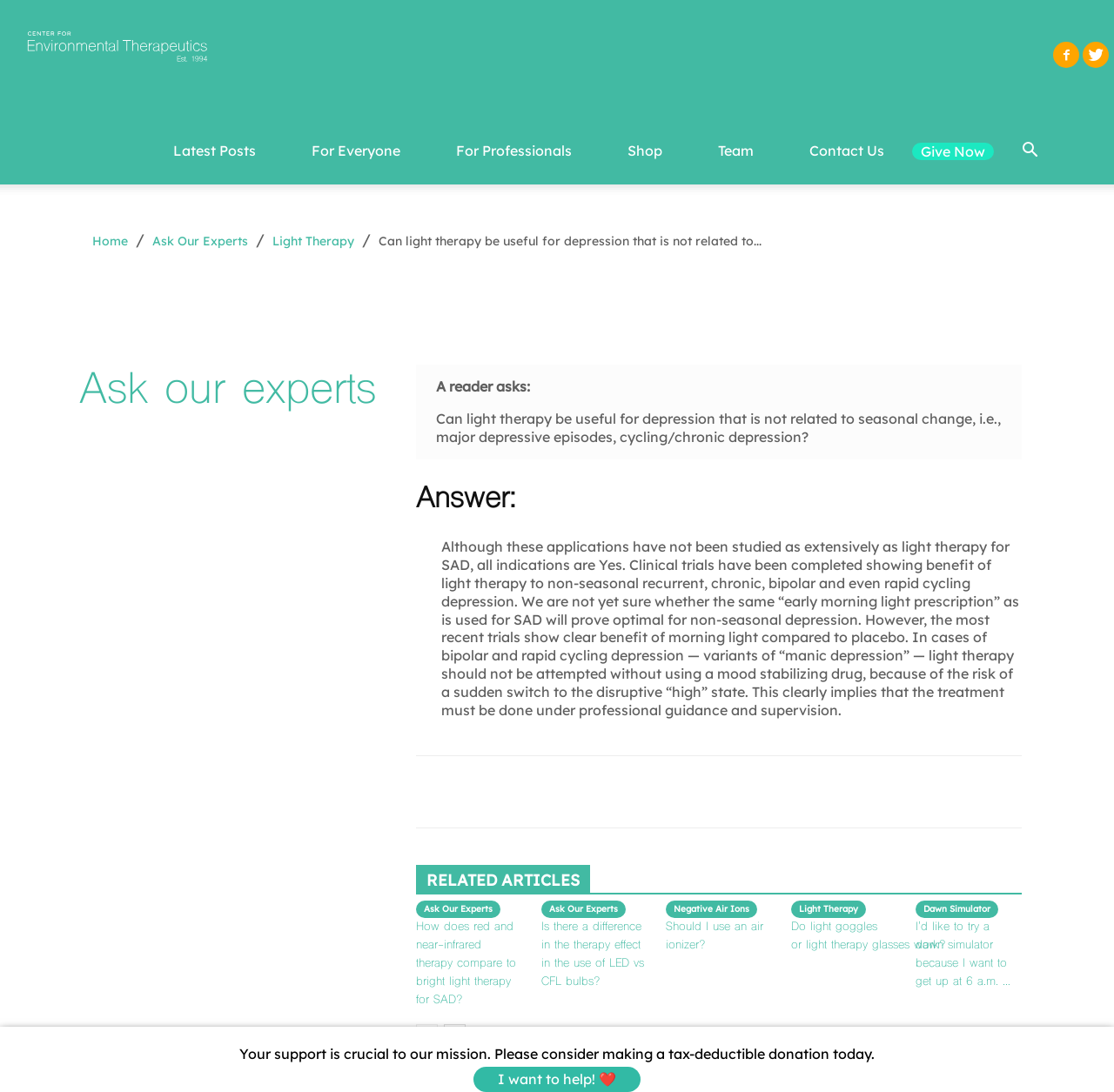What is the purpose of the 'Ask Our Experts' section?
Look at the screenshot and respond with one word or a short phrase.

To answer reader questions